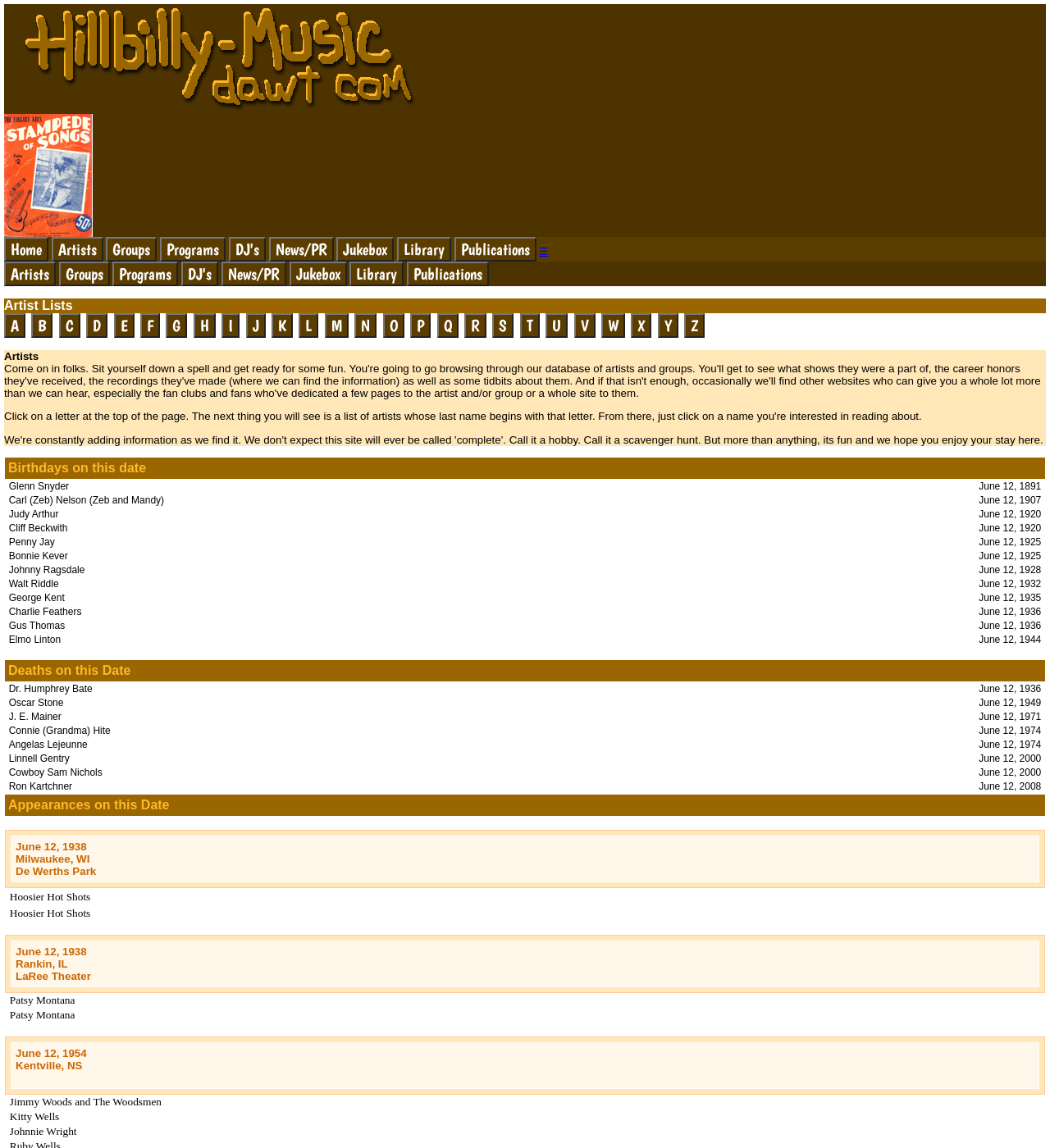Give a concise answer using one word or a phrase to the following question:
What is the first letter of the artist list?

A